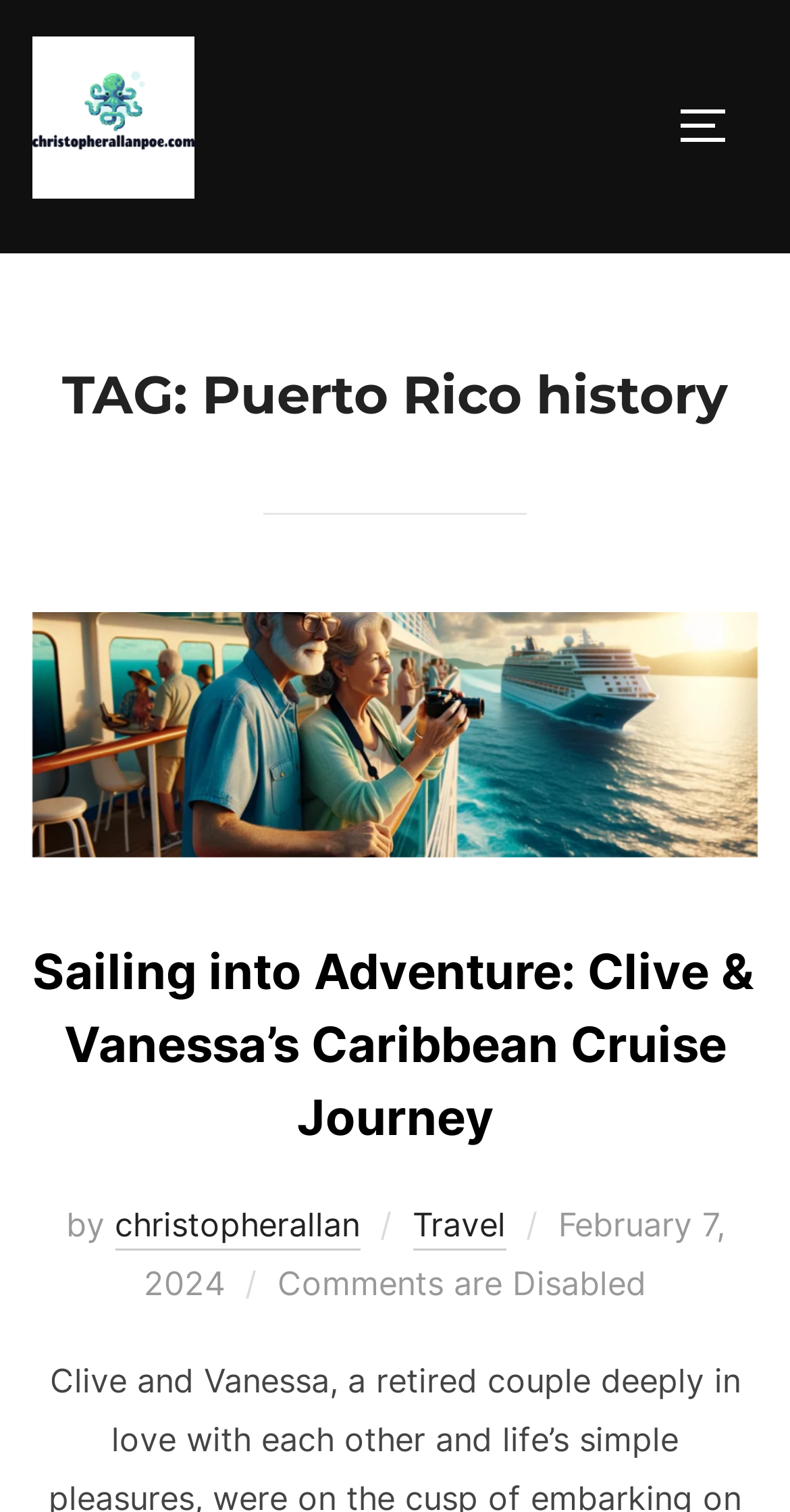Are comments enabled for the article 'Sailing into Adventure: Clive & Vanessa’s Caribbean Cruise Journey'?
Give a detailed explanation using the information visible in the image.

I looked at the article section and found the text 'Comments are Disabled', which indicates that comments are not enabled for this article.